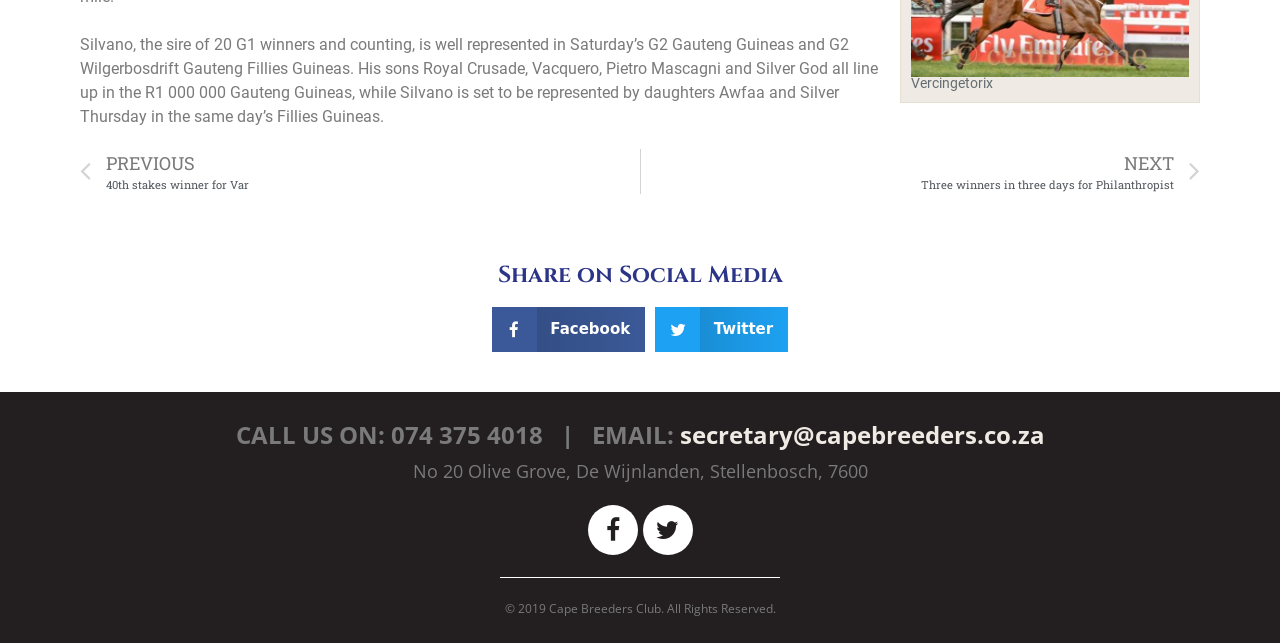Identify the bounding box for the described UI element: "Democracy Alert".

None